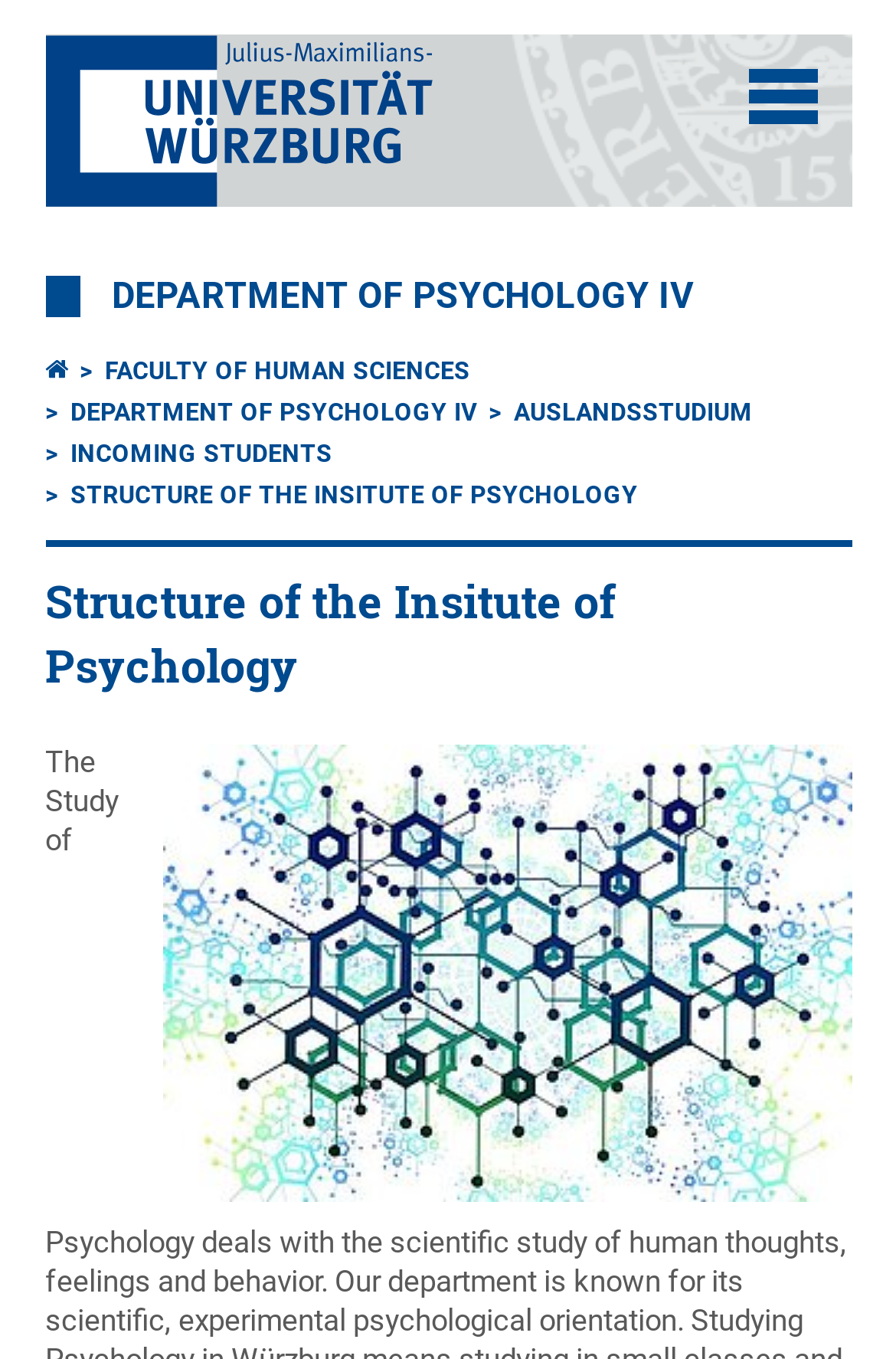Could you locate the bounding box coordinates for the section that should be clicked to accomplish this task: "click on Coopanz logo".

None